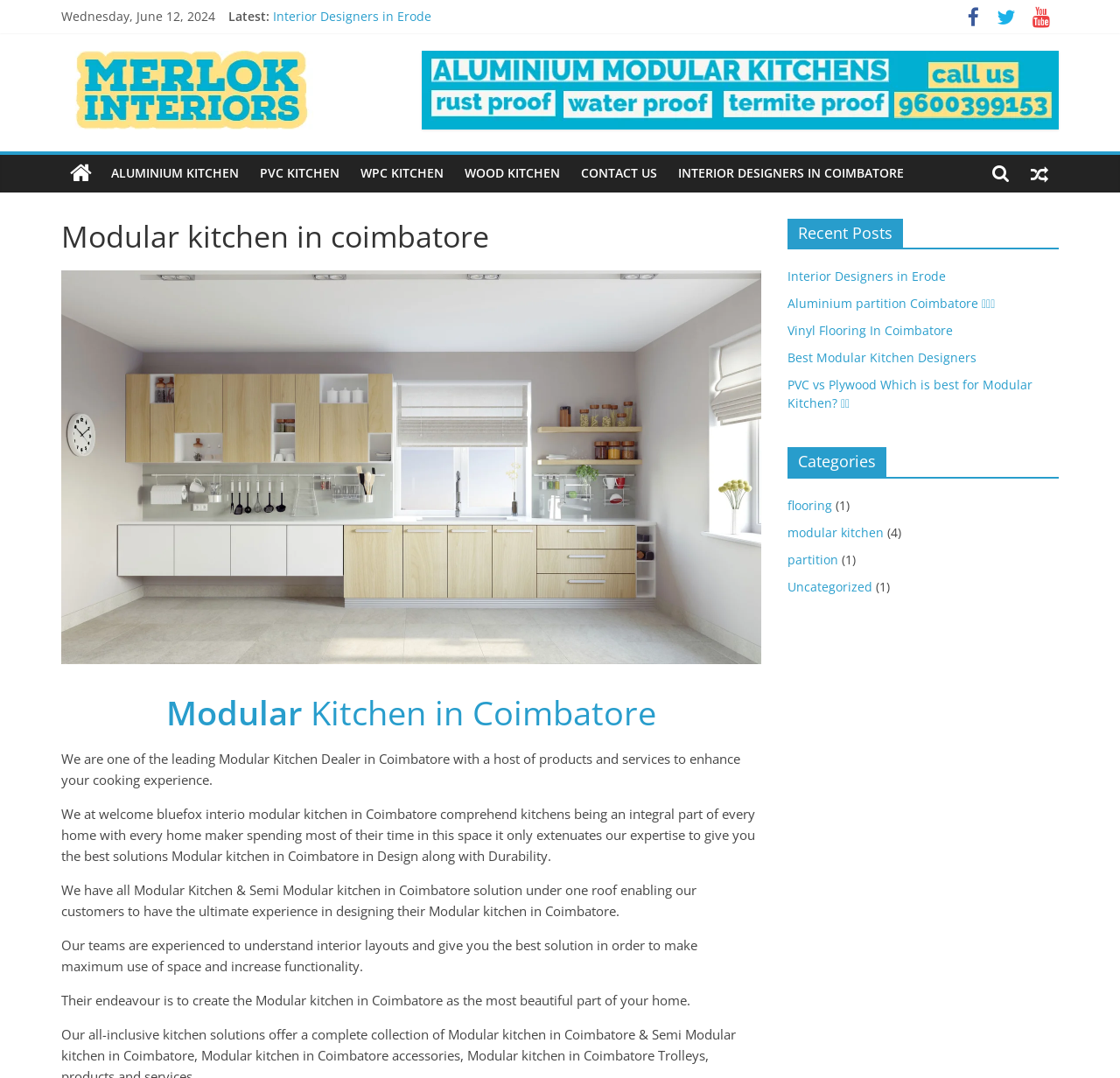Determine the bounding box coordinates in the format (top-left x, top-left y, bottom-right x, bottom-right y). Ensure all values are floating point numbers between 0 and 1. Identify the bounding box of the UI element described by: modular kitchen

[0.703, 0.486, 0.789, 0.502]